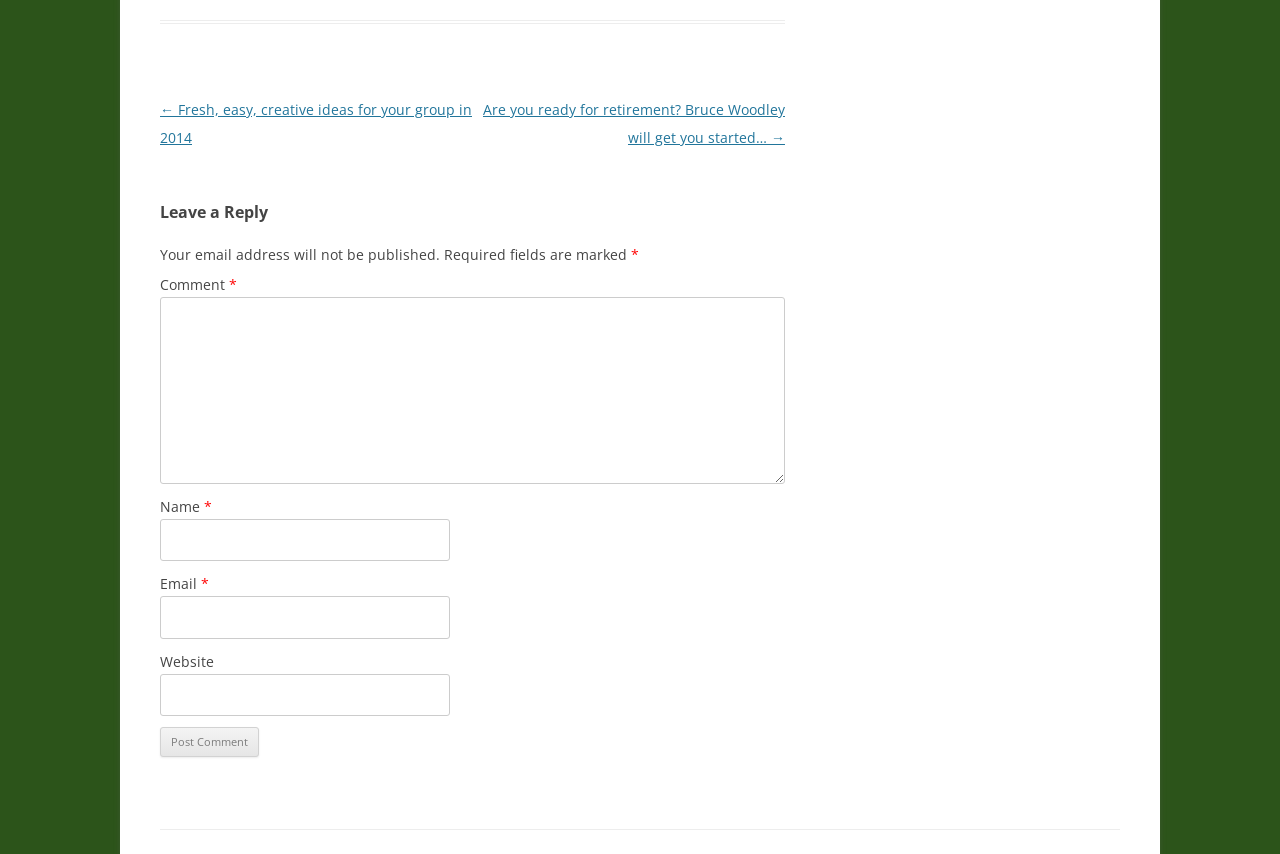For the following element description, predict the bounding box coordinates in the format (top-left x, top-left y, bottom-right x, bottom-right y). All values should be floating point numbers between 0 and 1. Description: parent_node: Email * aria-describedby="email-notes" name="email"

[0.125, 0.698, 0.351, 0.748]